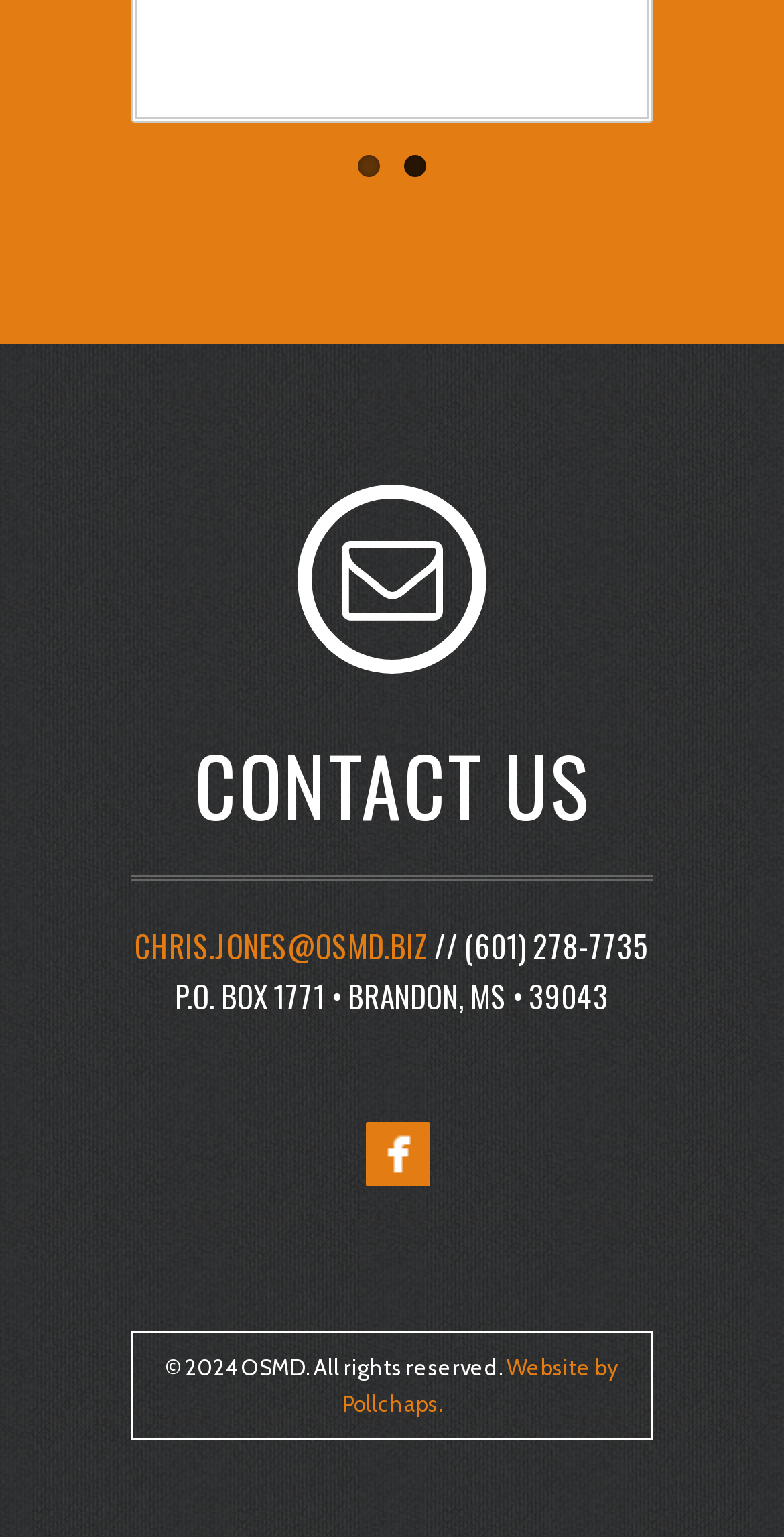Based on the image, please respond to the question with as much detail as possible:
What year is the copyright reserved?

The copyright information can be found at the bottom of the webpage, which is a static text element with the text '© 2024 OSMD. All rights reserved'.